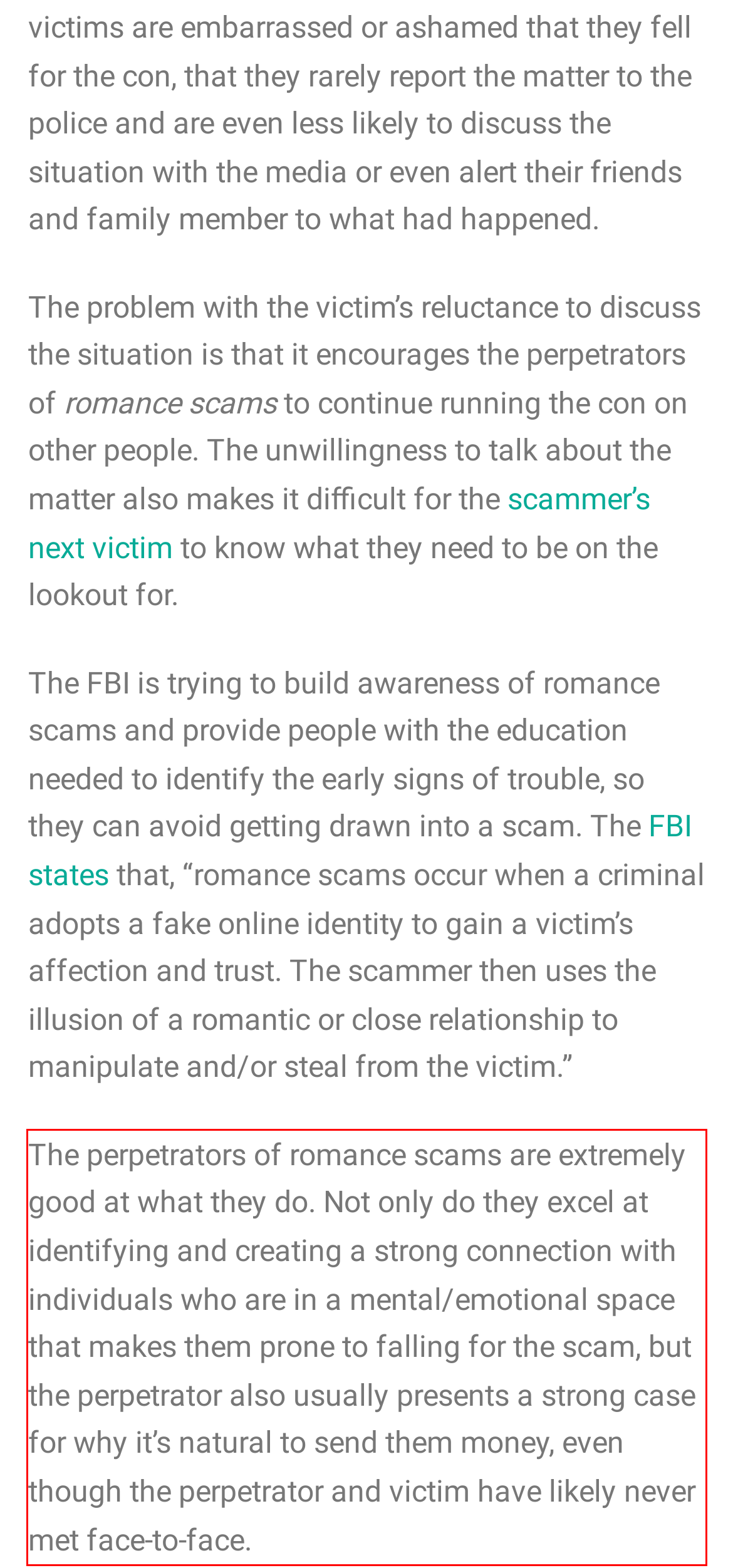Look at the screenshot of the webpage, locate the red rectangle bounding box, and generate the text content that it contains.

The perpetrators of romance scams are extremely good at what they do. Not only do they excel at identifying and creating a strong connection with individuals who are in a mental/emotional space that makes them prone to falling for the scam, but the perpetrator also usually presents a strong case for why it’s natural to send them money, even though the perpetrator and victim have likely never met face-to-face.